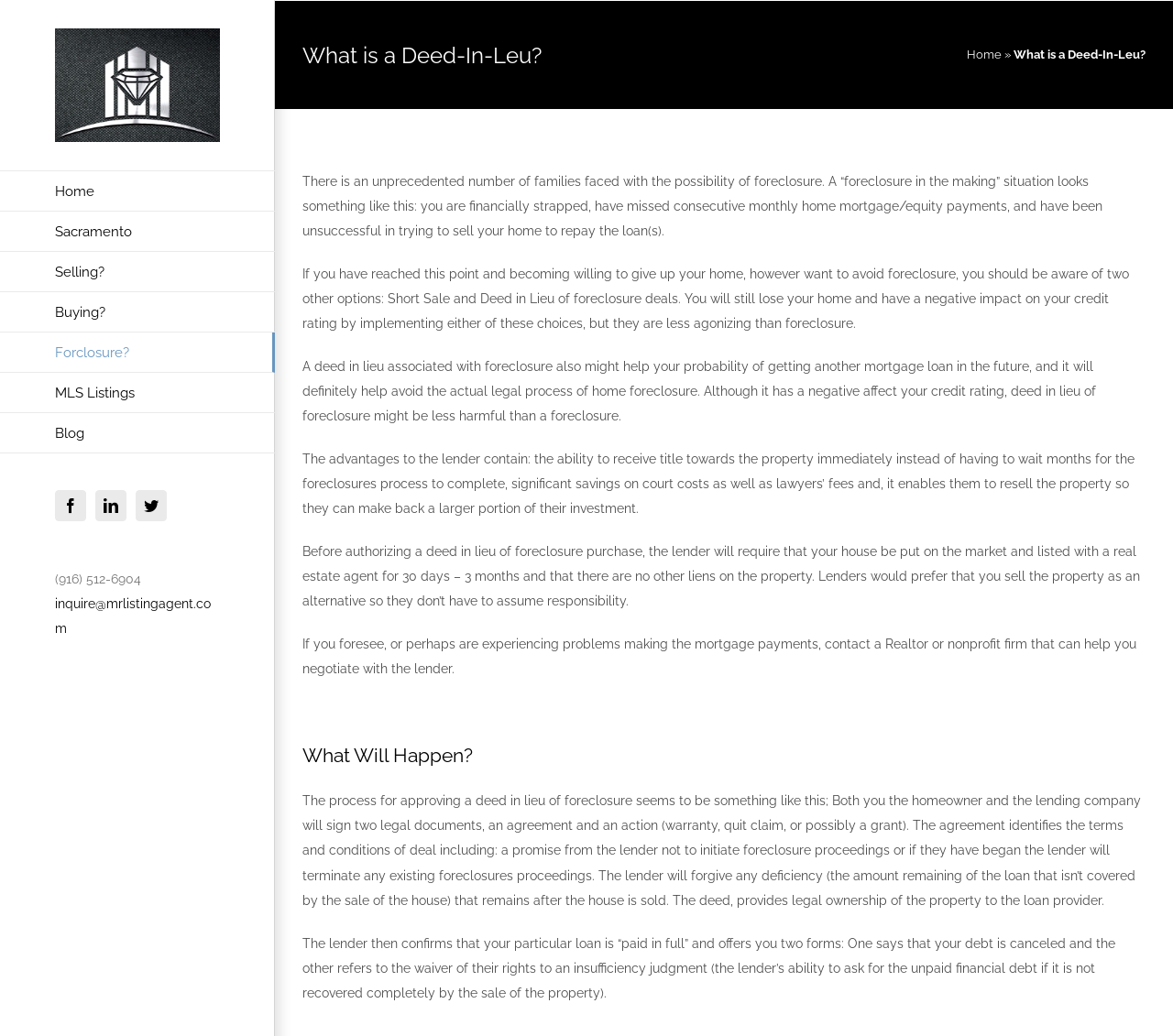How many social media links are there?
Analyze the image and deliver a detailed answer to the question.

I counted the number of social media links by looking at the bottom-left corner of the webpage, where the social media icons are typically placed. I found three links with icons for Facebook, LinkedIn, and Twitter.